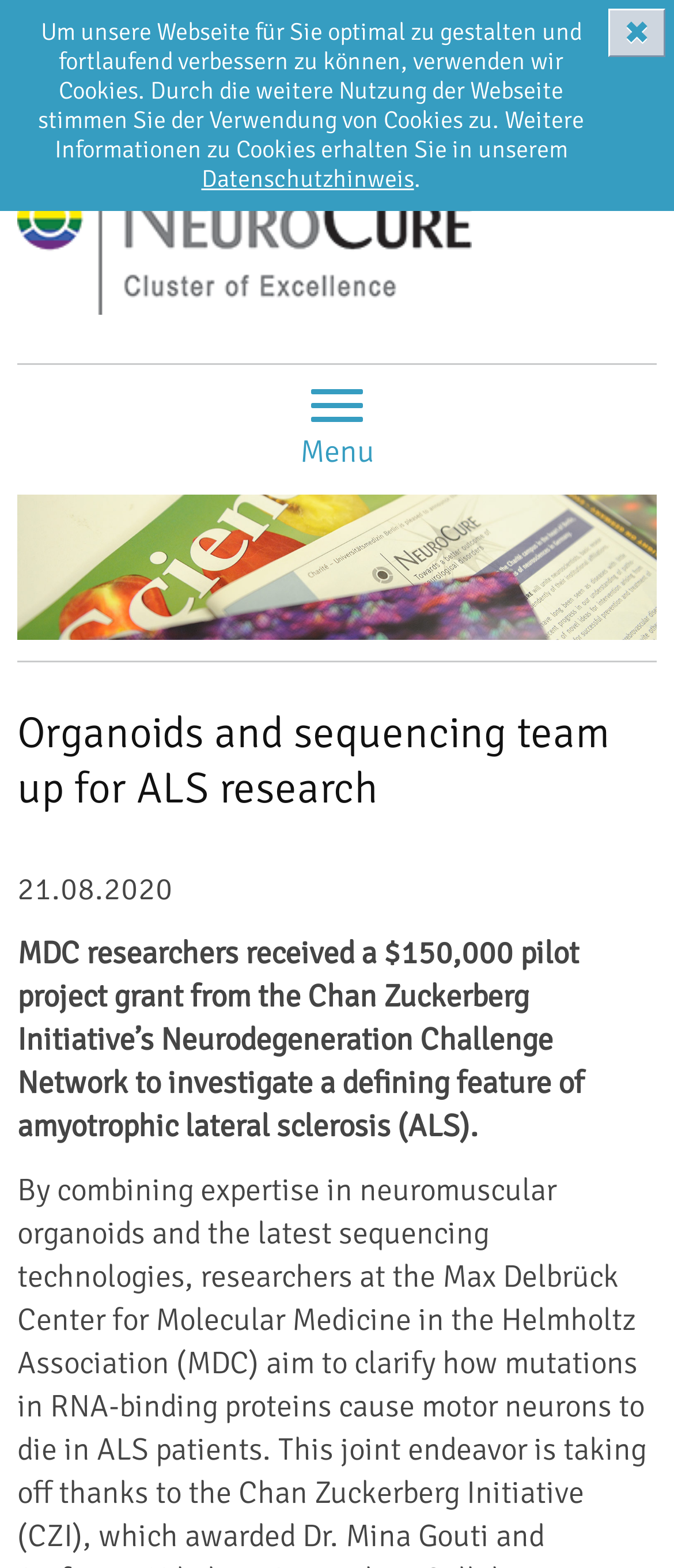What is the language of the webpage?
Give a detailed response to the question by analyzing the screenshot.

I determined the language of the webpage by looking at the top-left corner of the webpage, where I found a static text 'EN' and a link 'DE', indicating that the webpage is currently in English and can be switched to German.